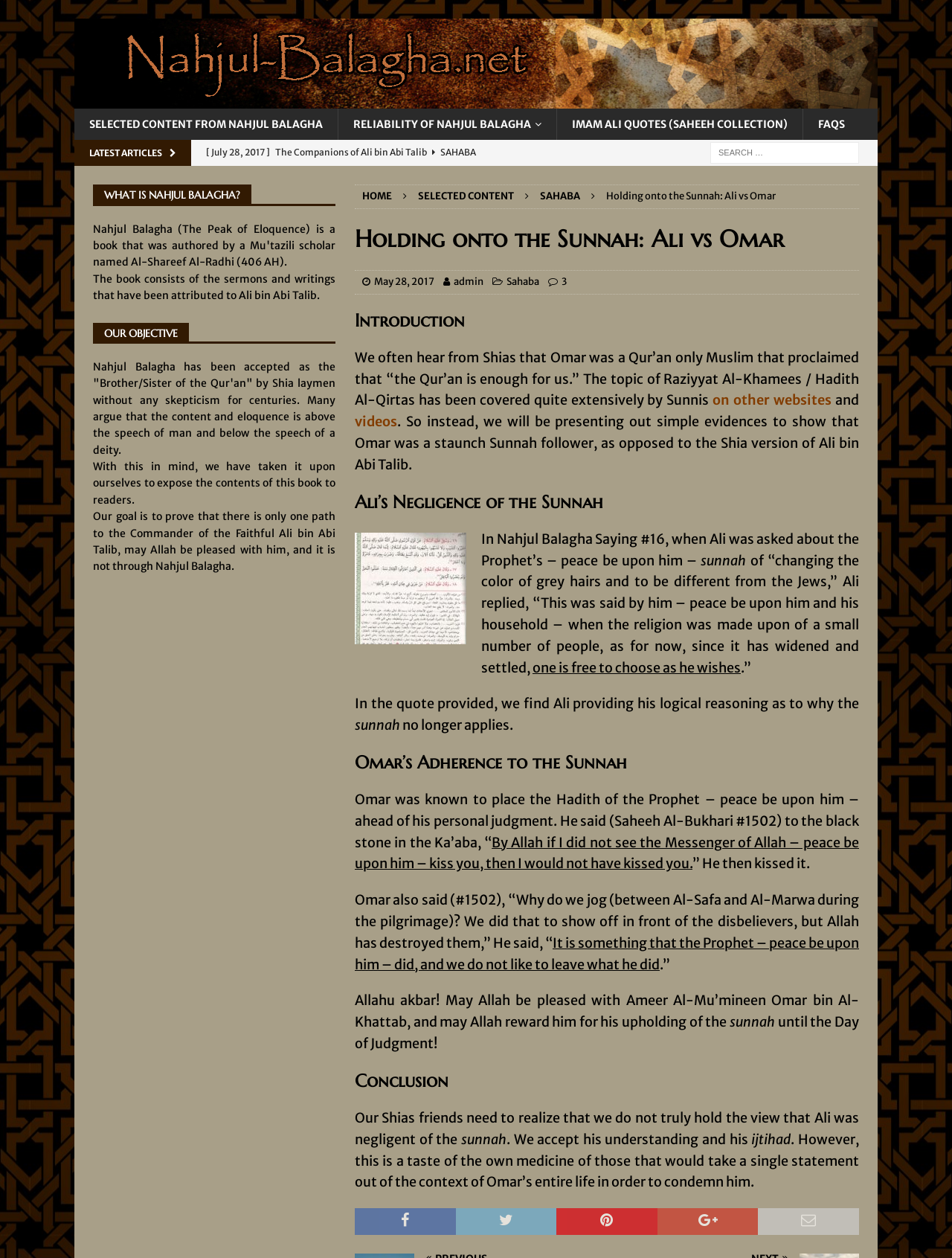Highlight the bounding box coordinates of the element you need to click to perform the following instruction: "Read the latest articles."

[0.094, 0.117, 0.17, 0.126]